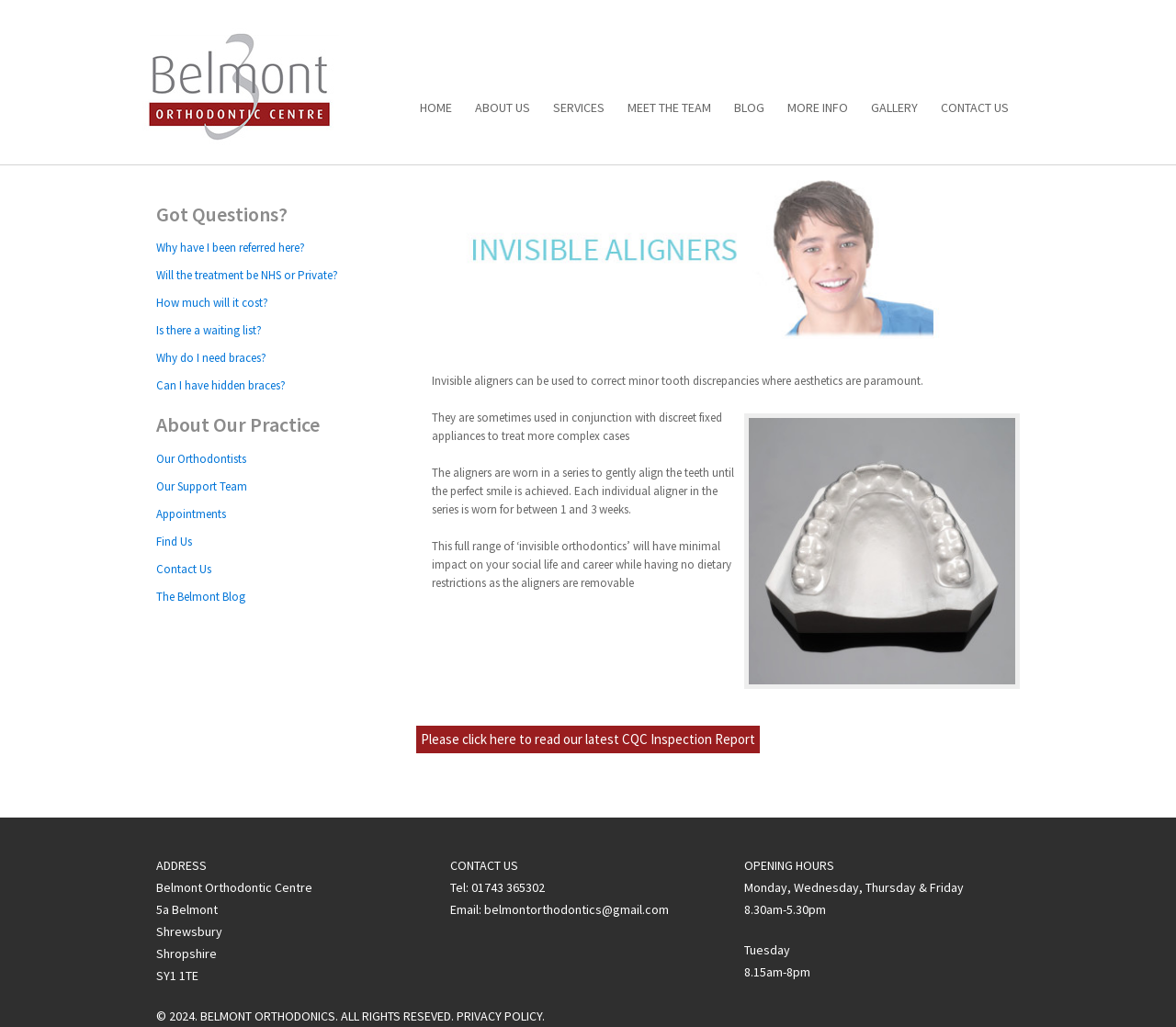From the screenshot, find the bounding box of the UI element matching this description: "Find Us". Supply the bounding box coordinates in the form [left, top, right, bottom], each a float between 0 and 1.

[0.133, 0.519, 0.163, 0.535]